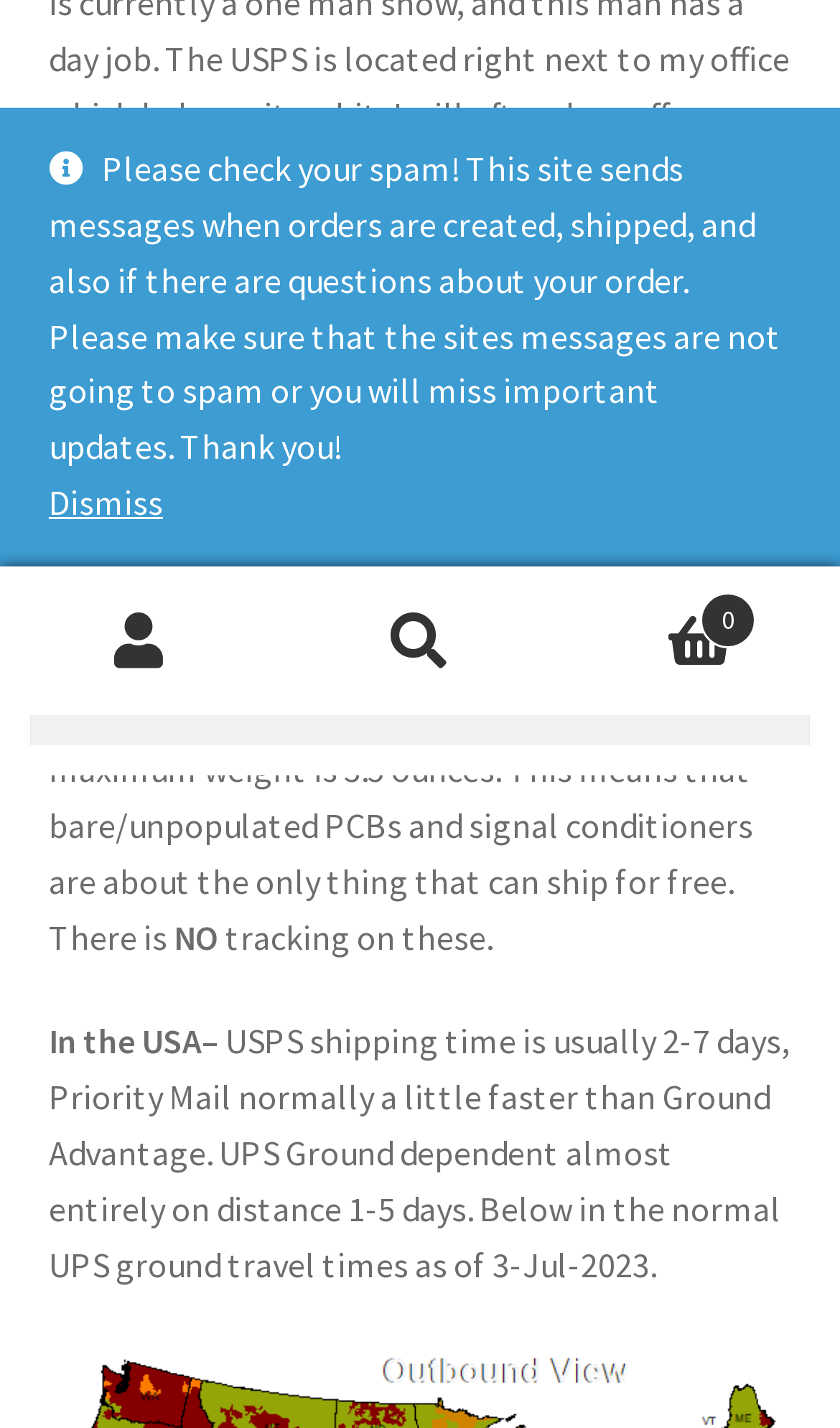Based on the element description: "Terms of Service", identify the bounding box coordinates for this UI element. The coordinates must be four float numbers between 0 and 1, listed as [left, top, right, bottom].

[0.116, 0.365, 0.942, 0.446]